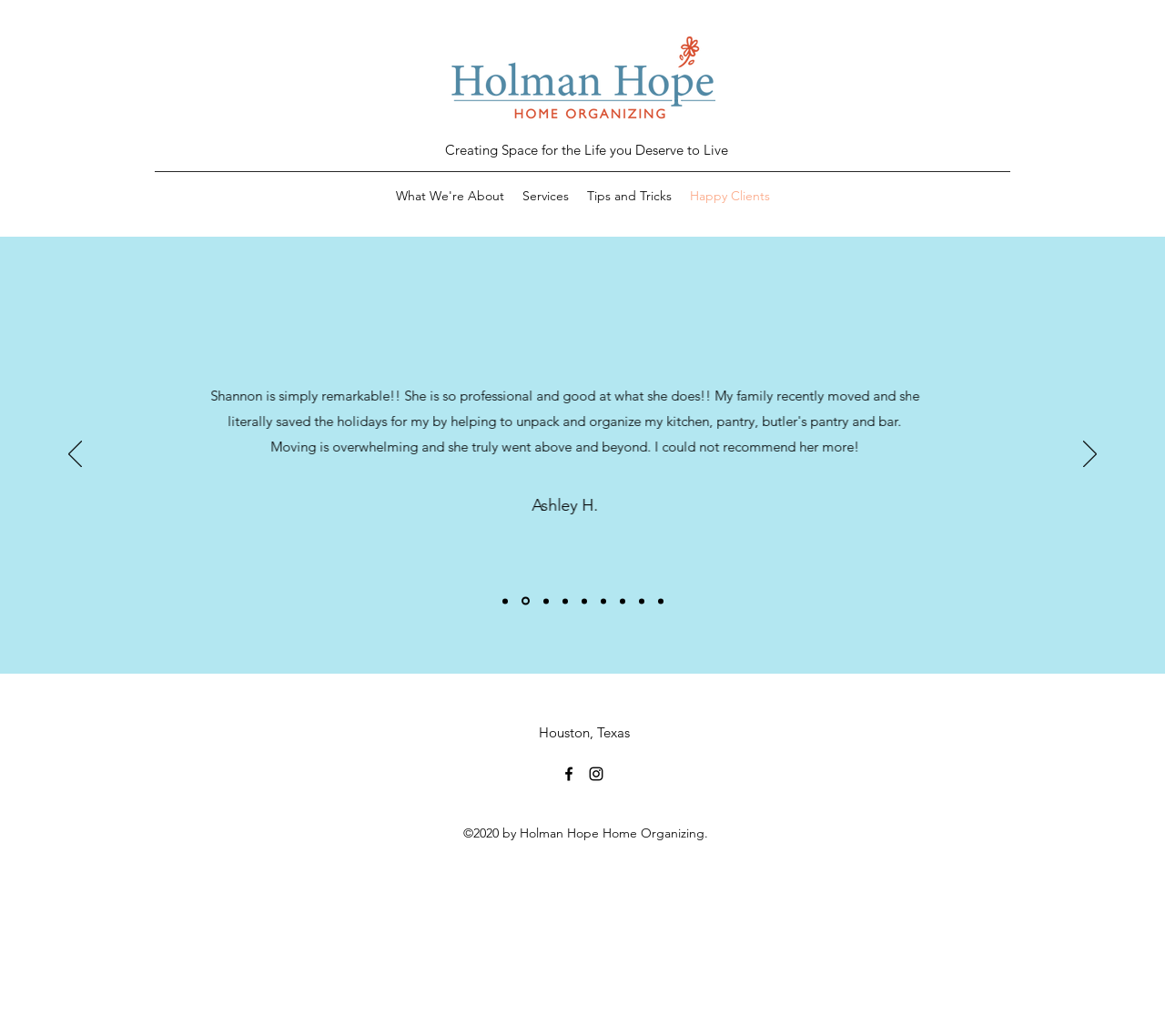What is the name of the company?
Using the image, answer in one word or phrase.

Holman Hope